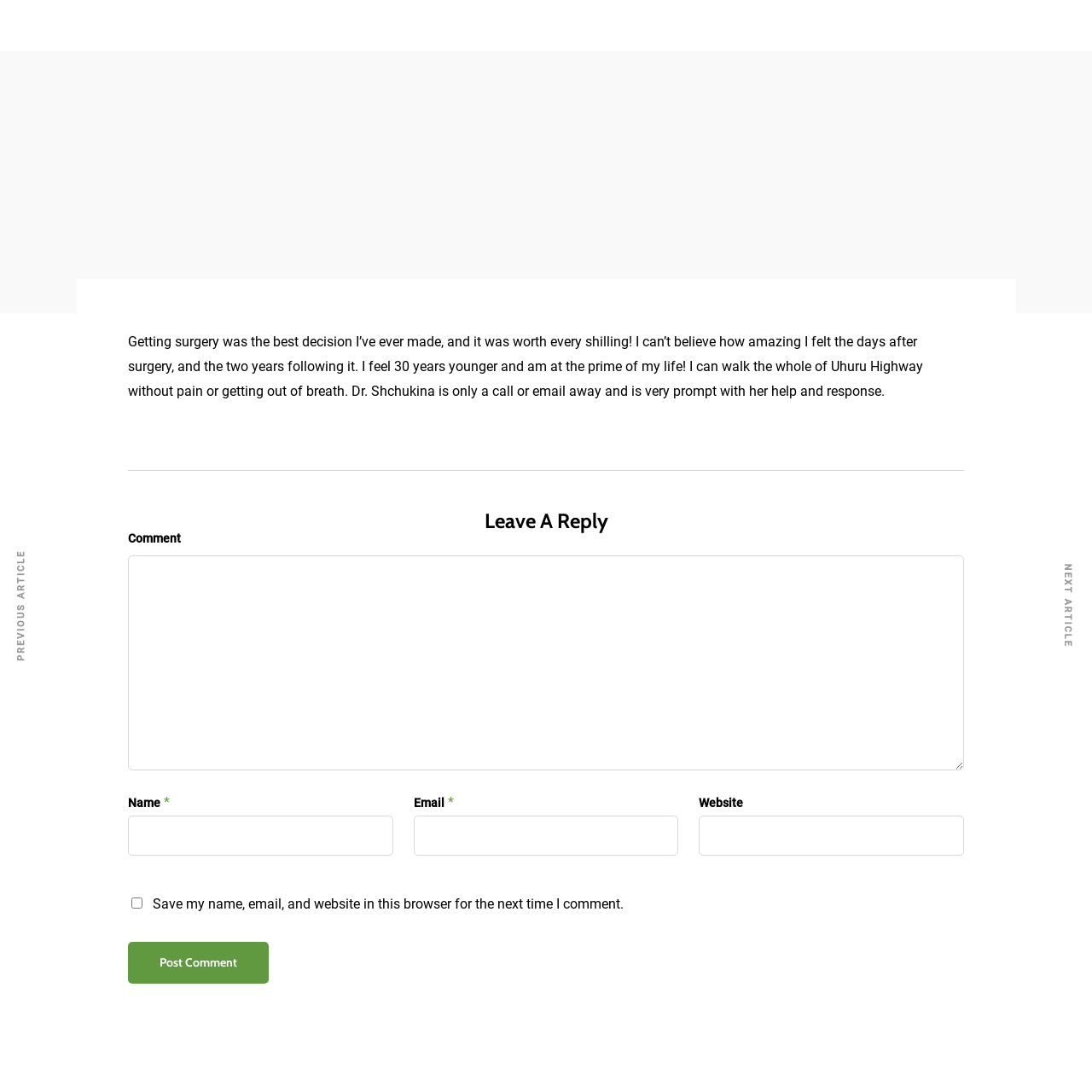Please determine the bounding box coordinates for the UI element described here. Use the format (top-left x, top-left y, bottom-right x, bottom-right y) with values bounded between 0 and 1: parent_node: Name * name="author"

[0.117, 0.747, 0.36, 0.783]